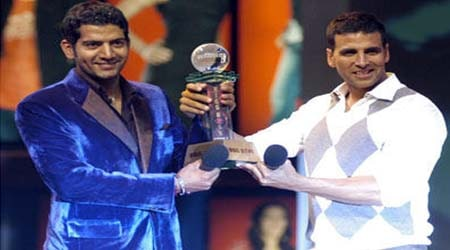What does the trophy symbolize?
Refer to the image and give a detailed answer to the query.

The caption states that the trophy symbolizes Ashutosh's victory on the reality show Bigg Boss, indicating that the trophy is a representation of his win.